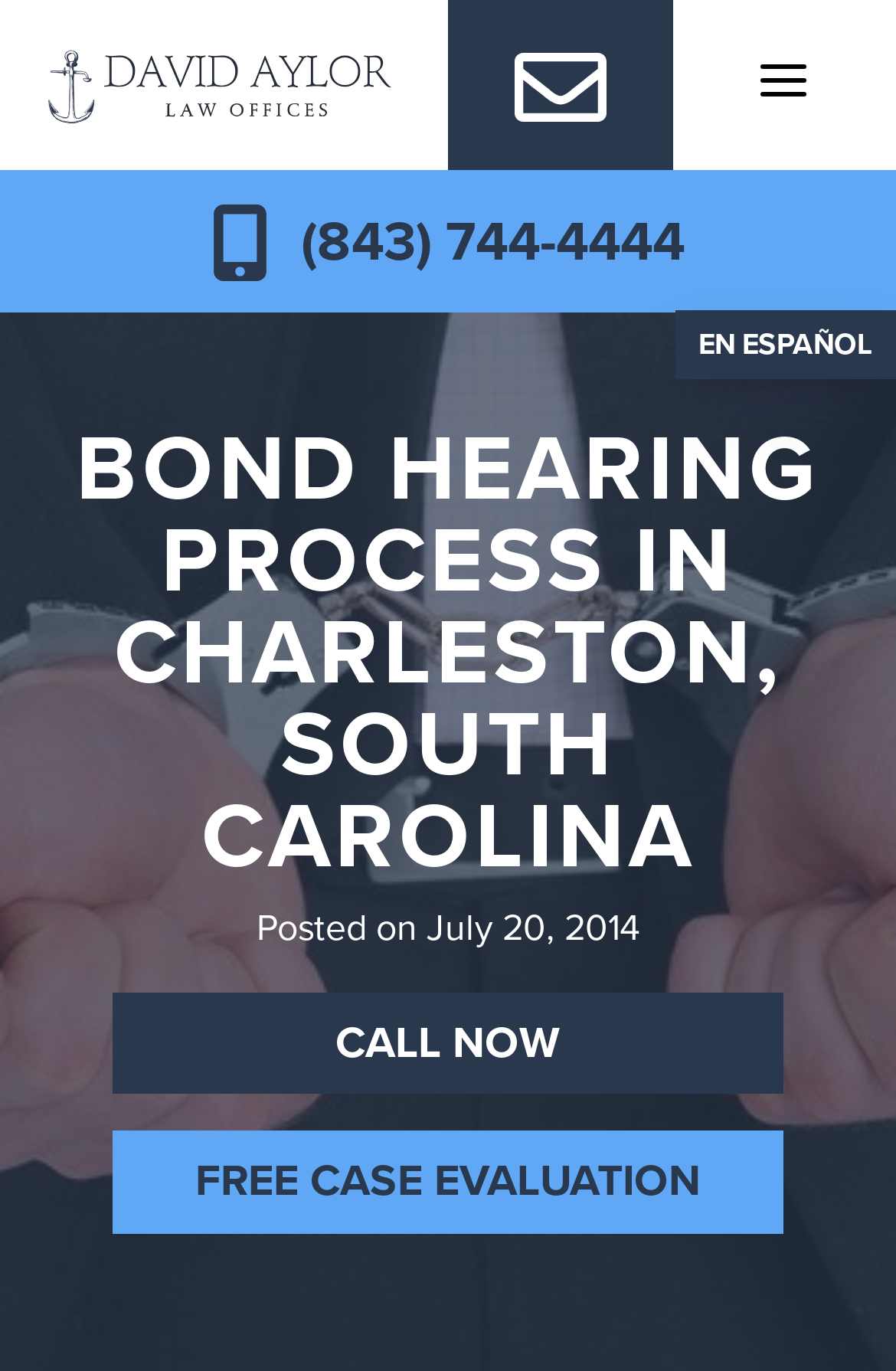Describe every aspect of the webpage in a detailed manner.

The webpage is about the bond hearing process in Charleston, South Carolina, with a focus on the law firm of David Aylor. At the top left, there is a link to the homepage. Next to it, there is a message icon with an image. On the top right, there is a button to open a menu. Below the menu button, there is a phone number link with a small image. 

Further to the right, there is a link to switch the language to Spanish. The main heading, "BOND HEARING PROCESS IN CHARLESTON, SOUTH CAROLINA", is prominently displayed in the middle of the page. Below the heading, there is a posted date, "July 20, 2014", with a label "Posted on". 

Toward the bottom of the page, there are two calls-to-action: a "CALL NOW" link and a "FREE CASE EVALUATION" link, both positioned side by side.